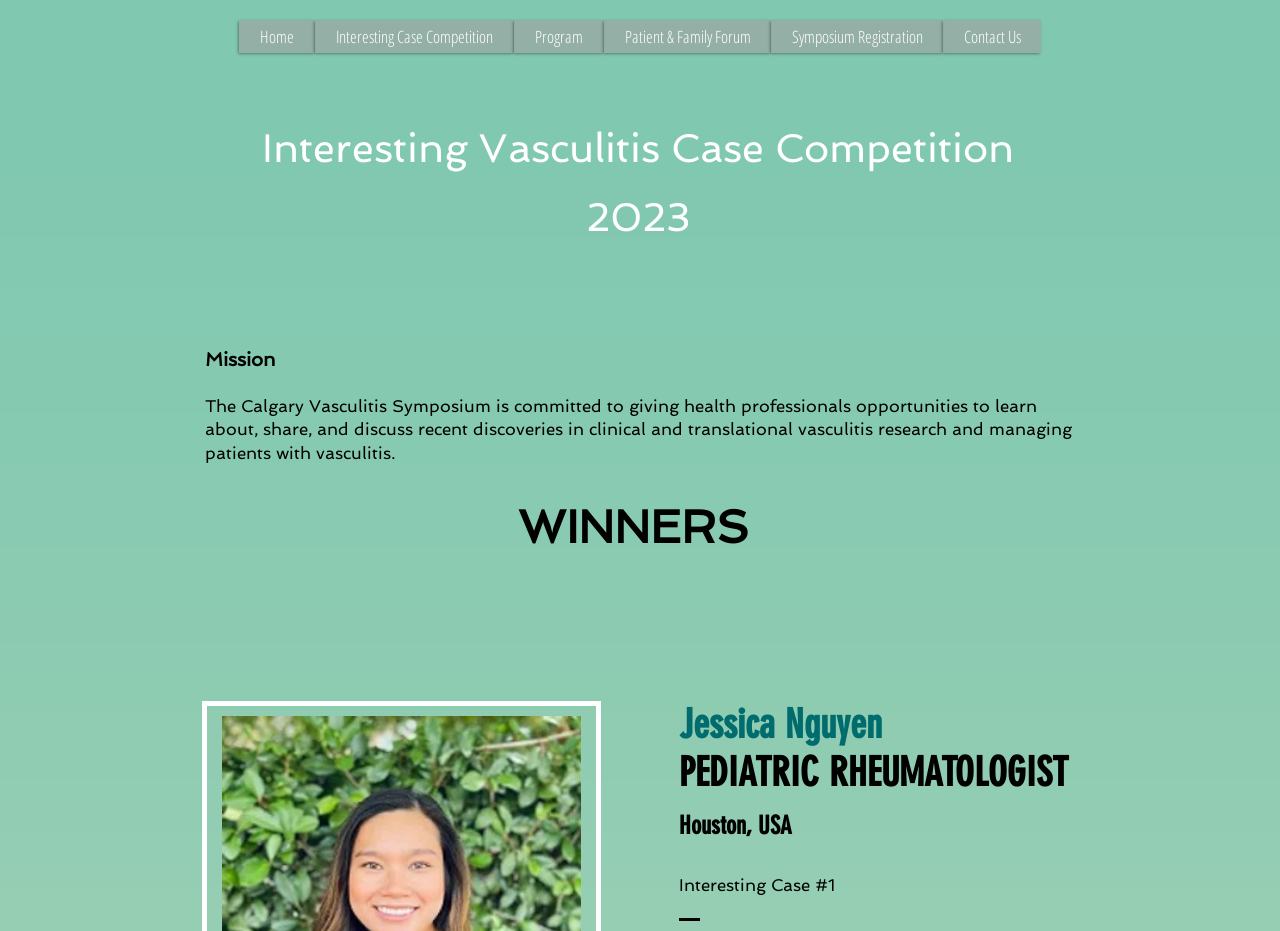What is the name of the event?
Examine the image and give a concise answer in one word or a short phrase.

Calgary Vasculitis Symposium